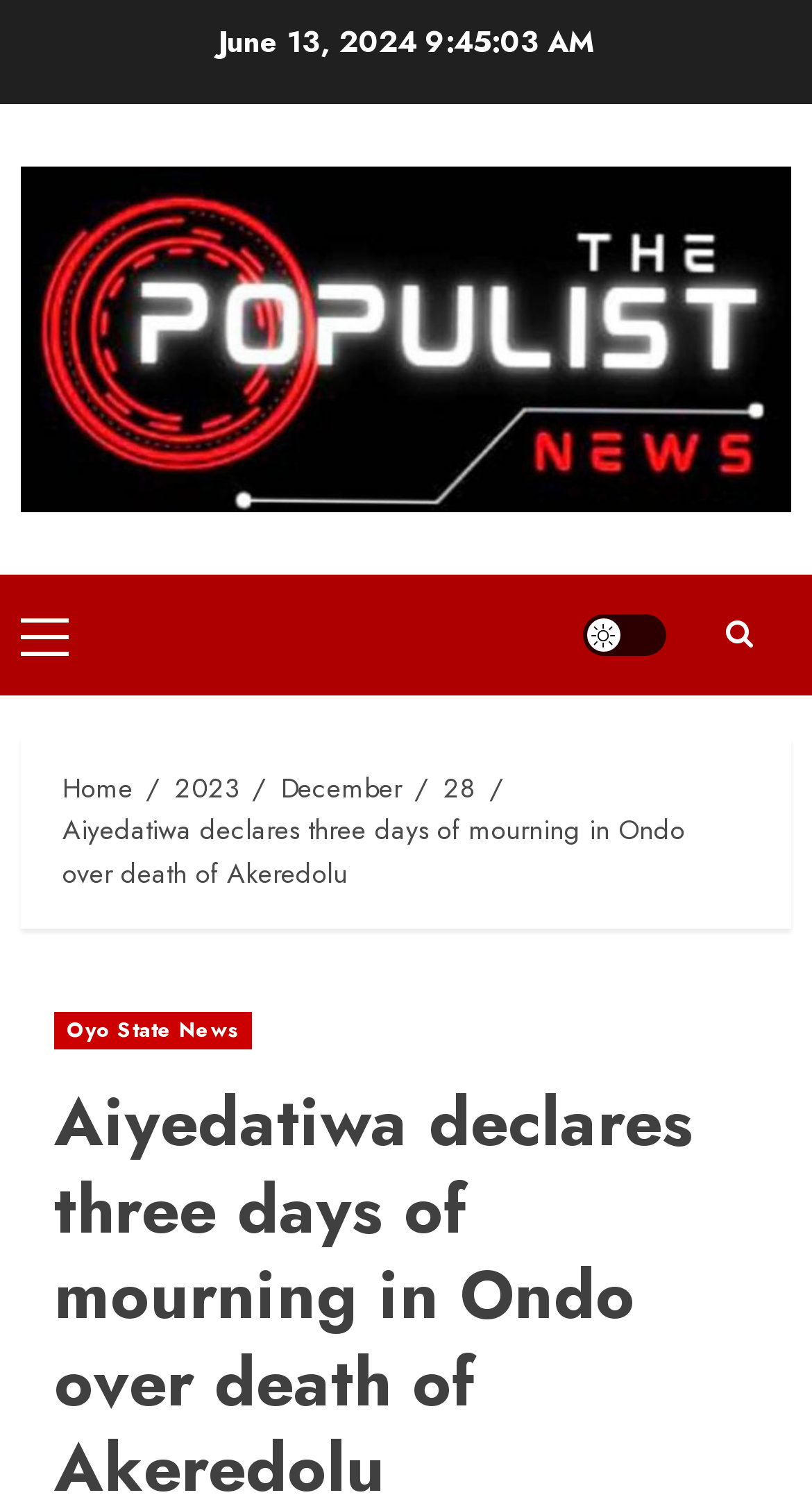Using details from the image, please answer the following question comprehensively:
What is the category of news on the webpage?

I found the link 'Oyo State News' at the bottom of the webpage, which suggests that the article belongs to this category of news.